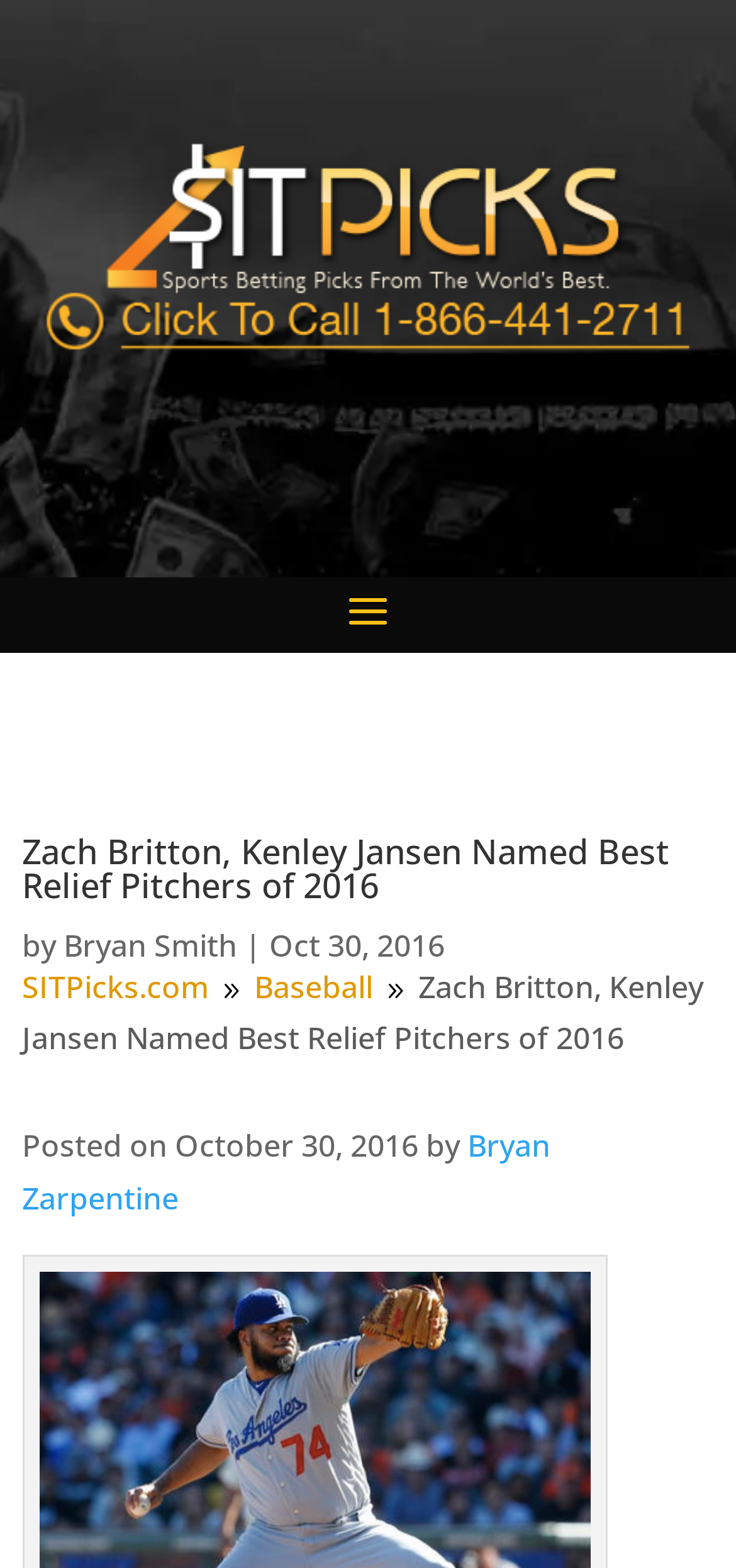Who wrote the article?
Please provide a detailed and comprehensive answer to the question.

I found the author's name by looking at the text following the 'by' keyword, which is a common indicator of the author's name in article formats.